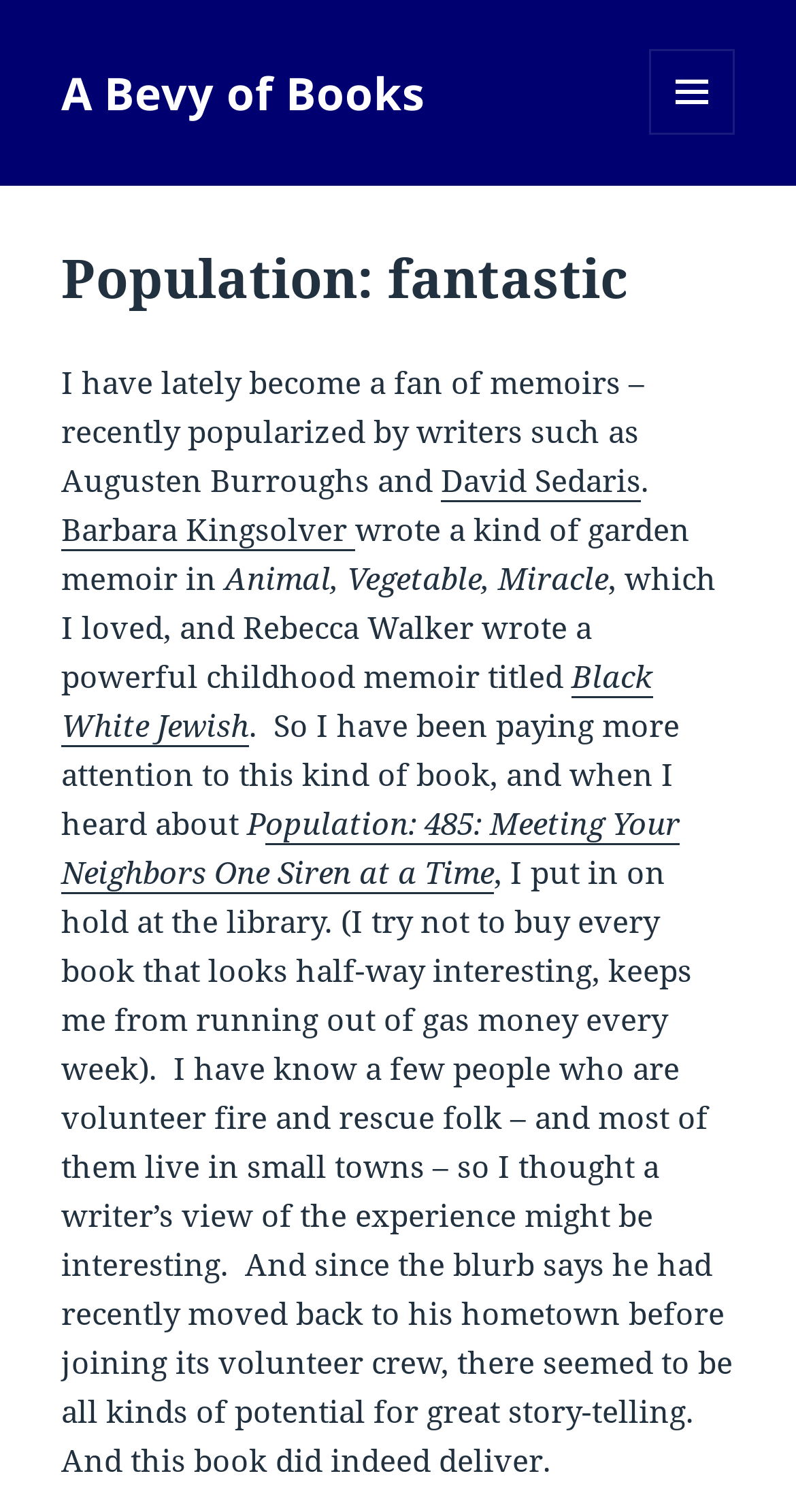Please answer the following question as detailed as possible based on the image: 
What is the title of the book that the author put on hold at the library?

The author mentions that they put 'Population: 485: Meeting Your Neighbors One Siren at a Time' on hold at the library, which suggests that they are interested in reading the book.